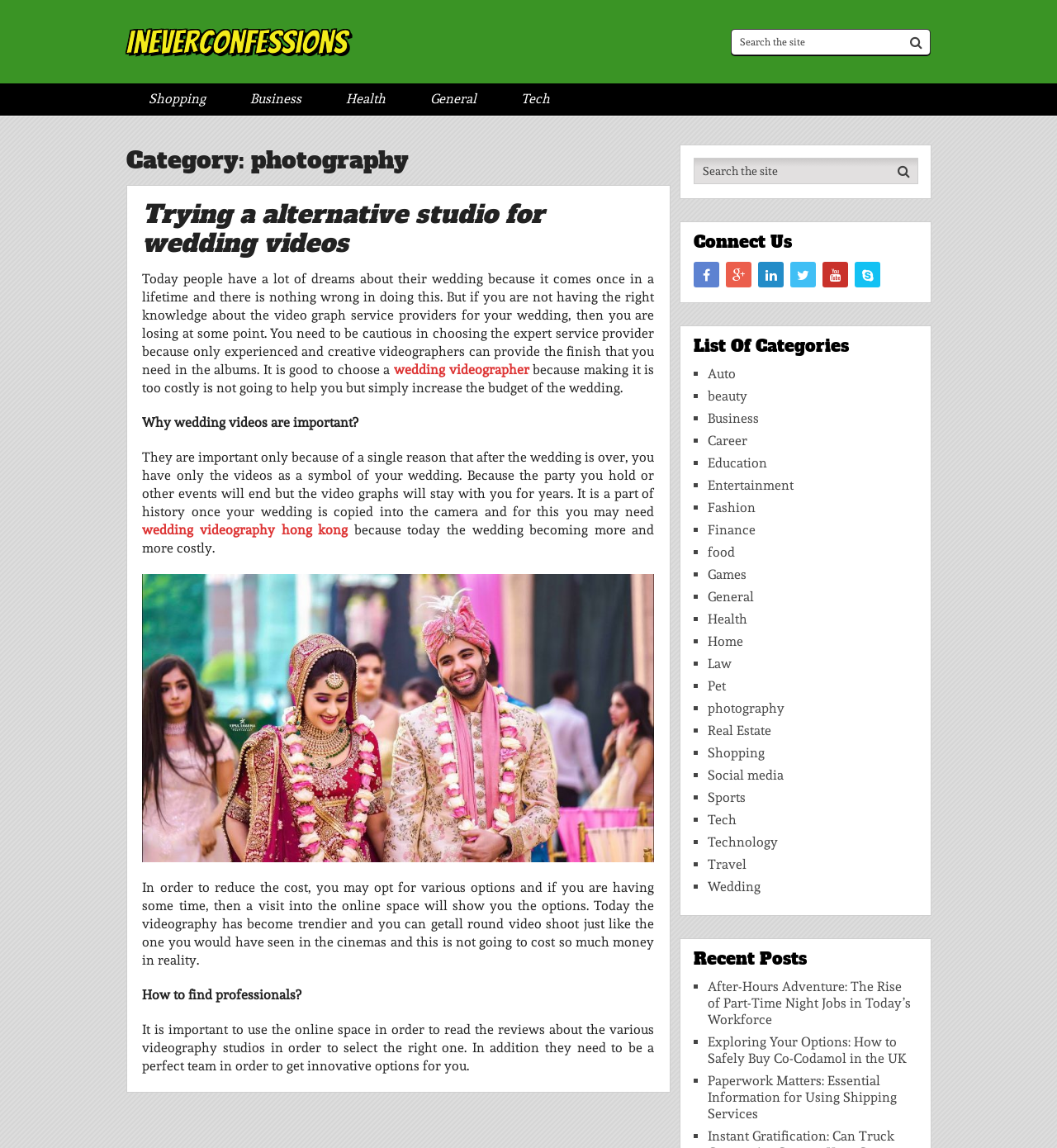Please use the details from the image to answer the following question comprehensively:
What is the search box placeholder text?

The search box placeholder text can be determined by looking at the text inside the search box, which is 'Search the site'.